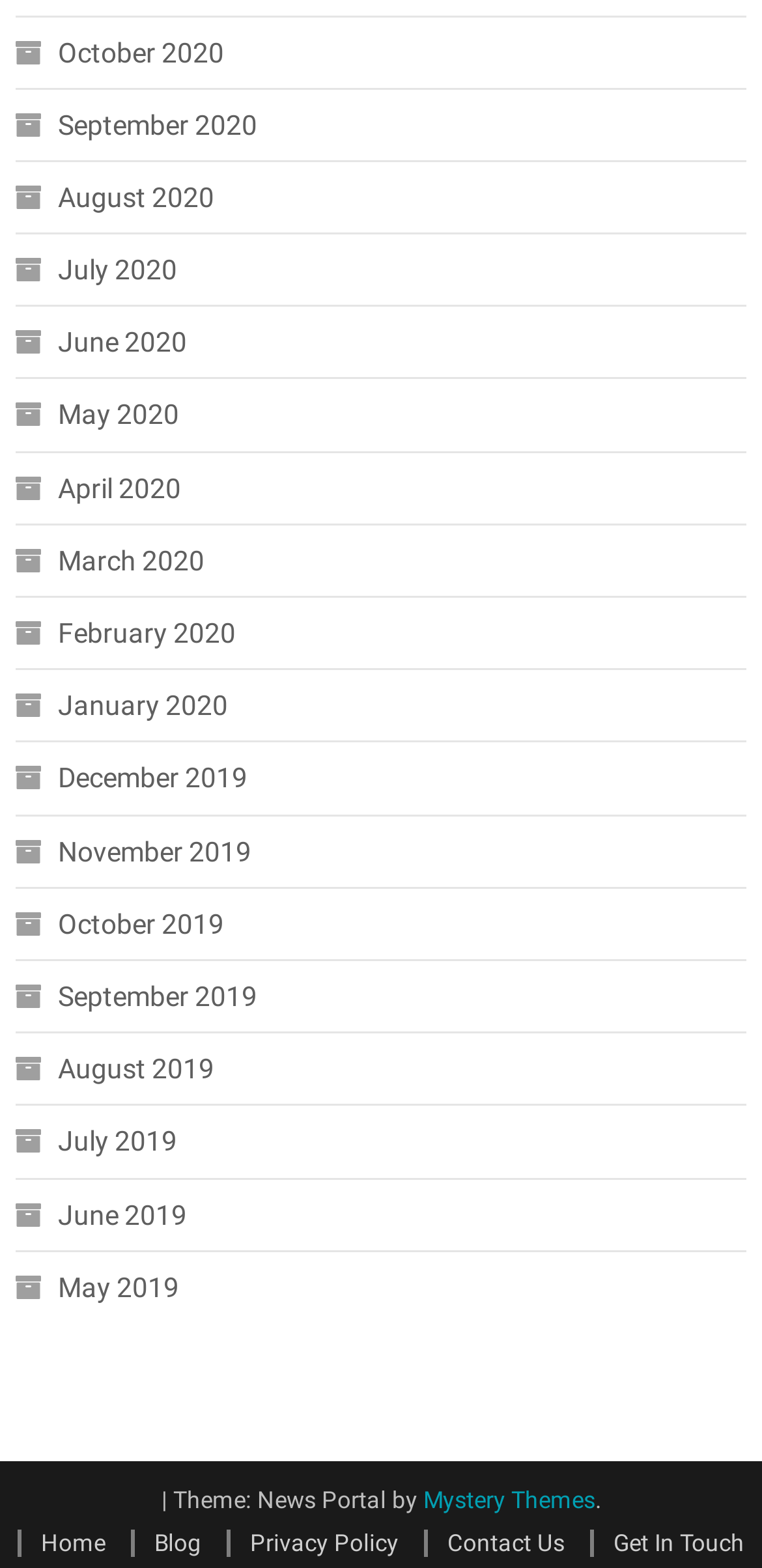Using the format (top-left x, top-left y, bottom-right x, bottom-right y), provide the bounding box coordinates for the described UI element. All values should be floating point numbers between 0 and 1: August 2019

[0.02, 0.665, 0.282, 0.698]